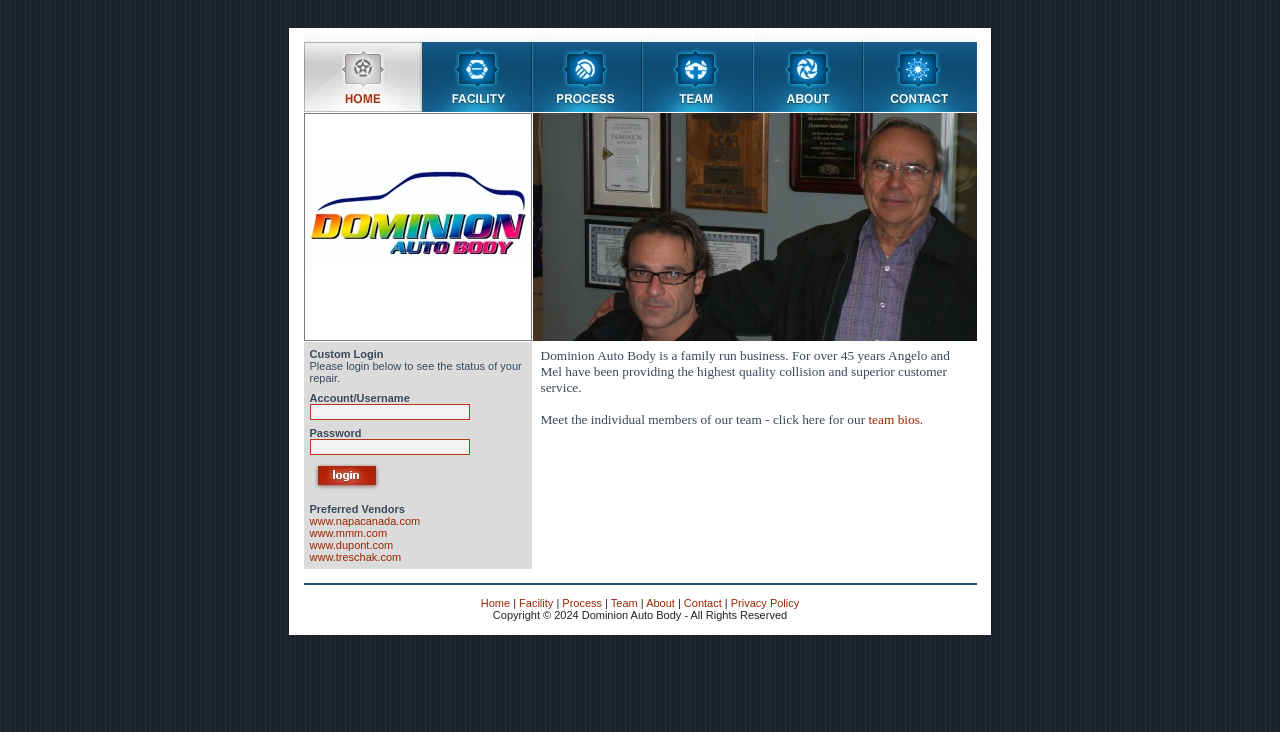Determine the bounding box for the UI element described here: "parent_node: Account/Username name="password"".

[0.242, 0.6, 0.367, 0.622]